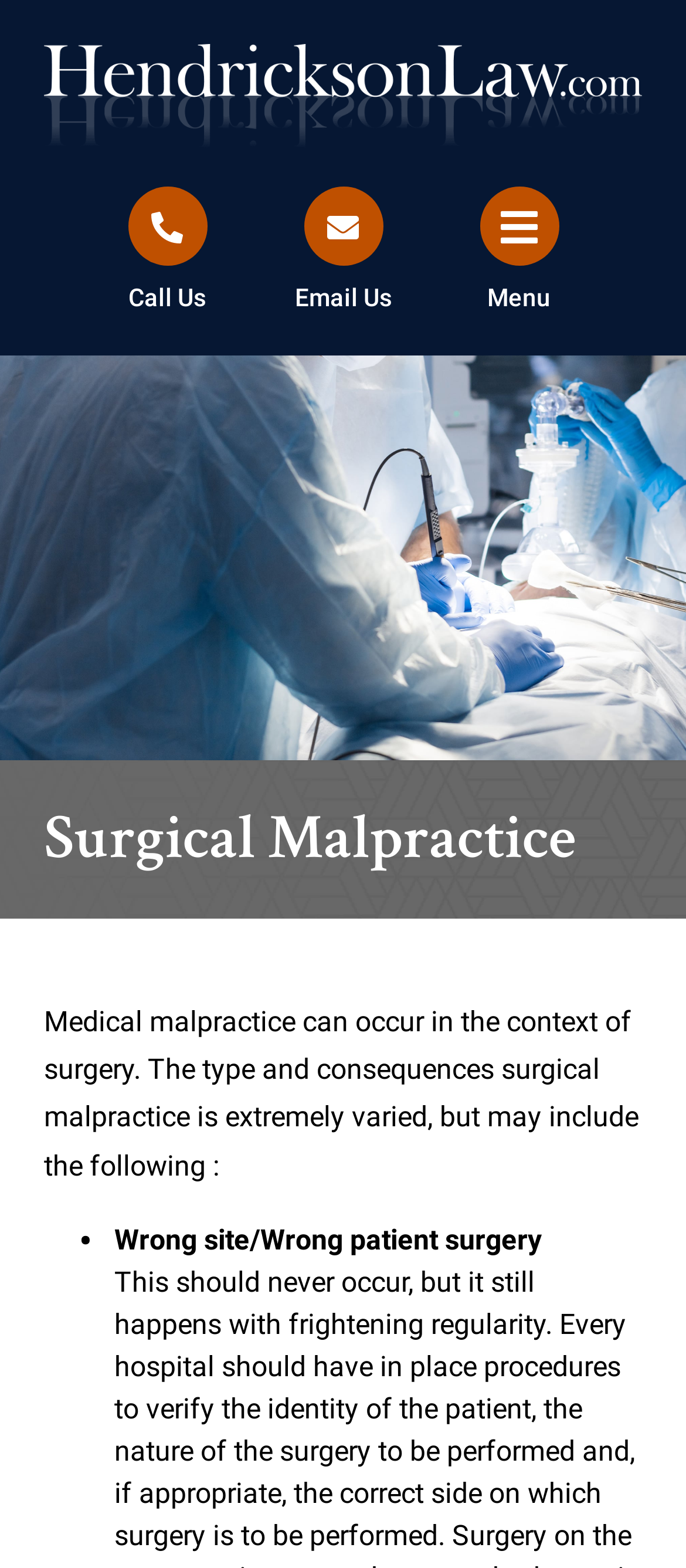Answer the question using only one word or a concise phrase: What is an example of surgical malpractice?

Wrong site/Wrong patient surgery